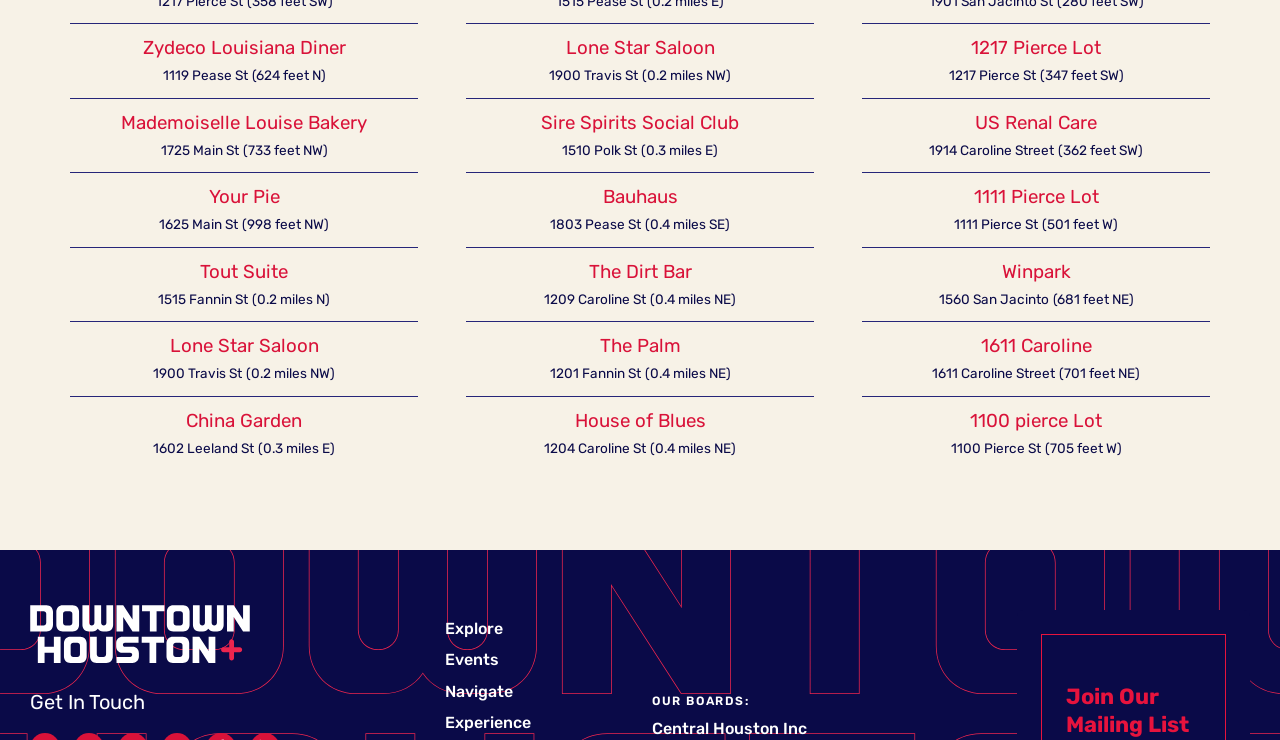What is the distance of 'Tout Suite' from the current location?
Analyze the image and provide a thorough answer to the question.

I found the link element with the text 'Tout Suite' and the corresponding StaticText element with the distance '(0.2 miles N)'.